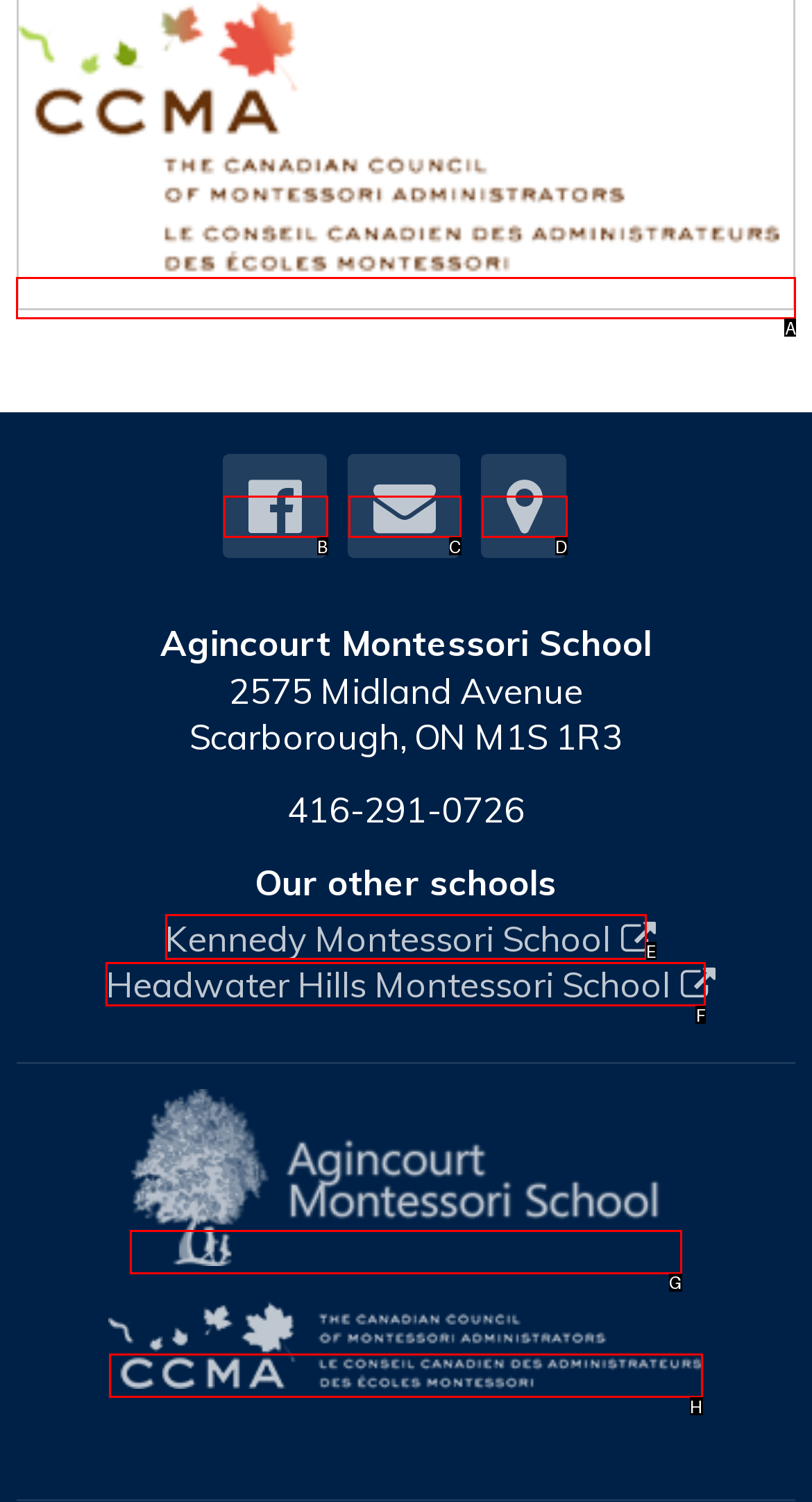Choose the UI element to click on to achieve this task: Explore Kennedy Montessori School. Reply with the letter representing the selected element.

E